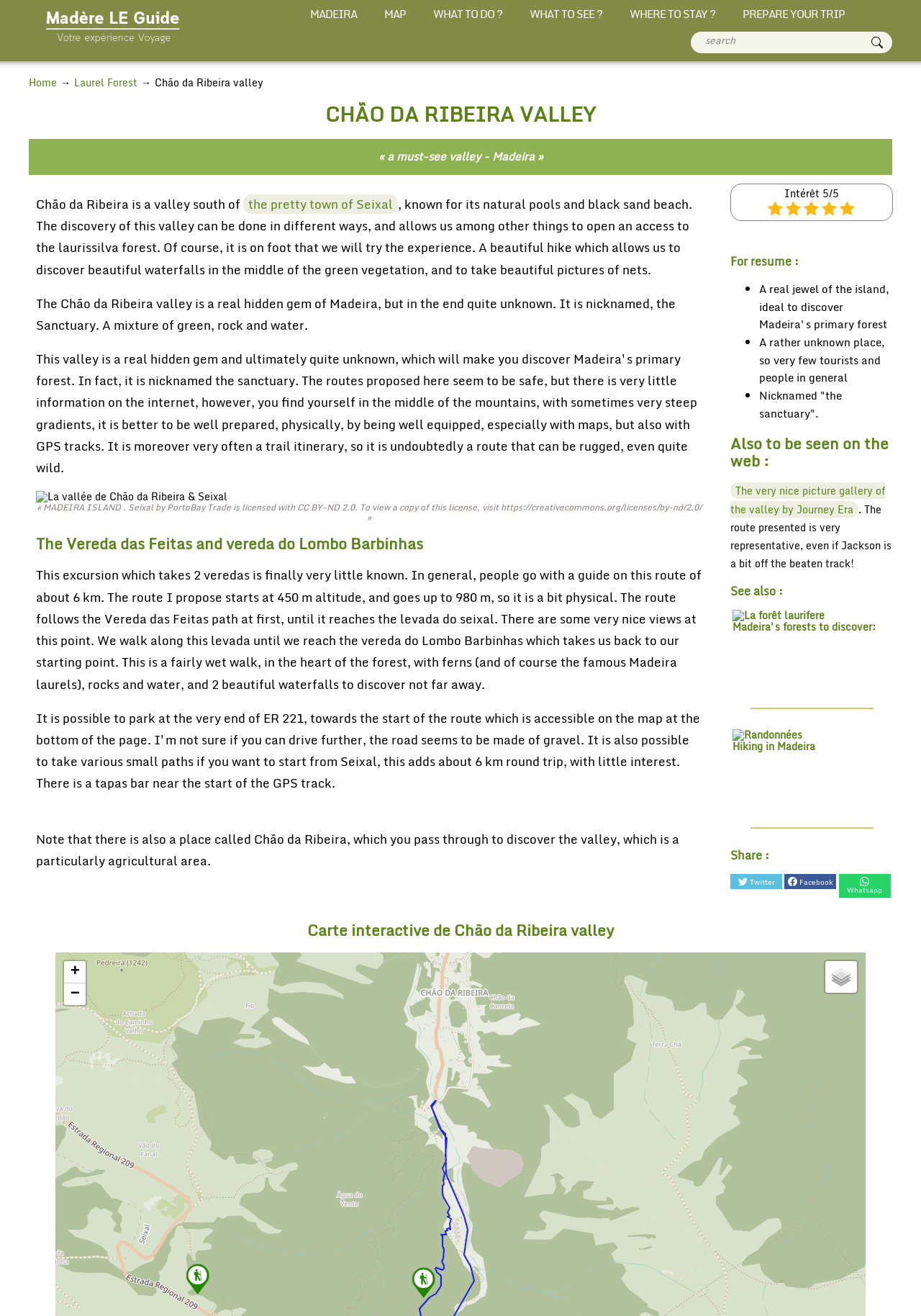What is the name of the valley described on this webpage?
Examine the image and provide an in-depth answer to the question.

I found the answer by looking at the heading 'CHÃO DA RIBEIRA VALLEY' and the StaticText 'Chão da Ribeira valley' which both mention the name of the valley.